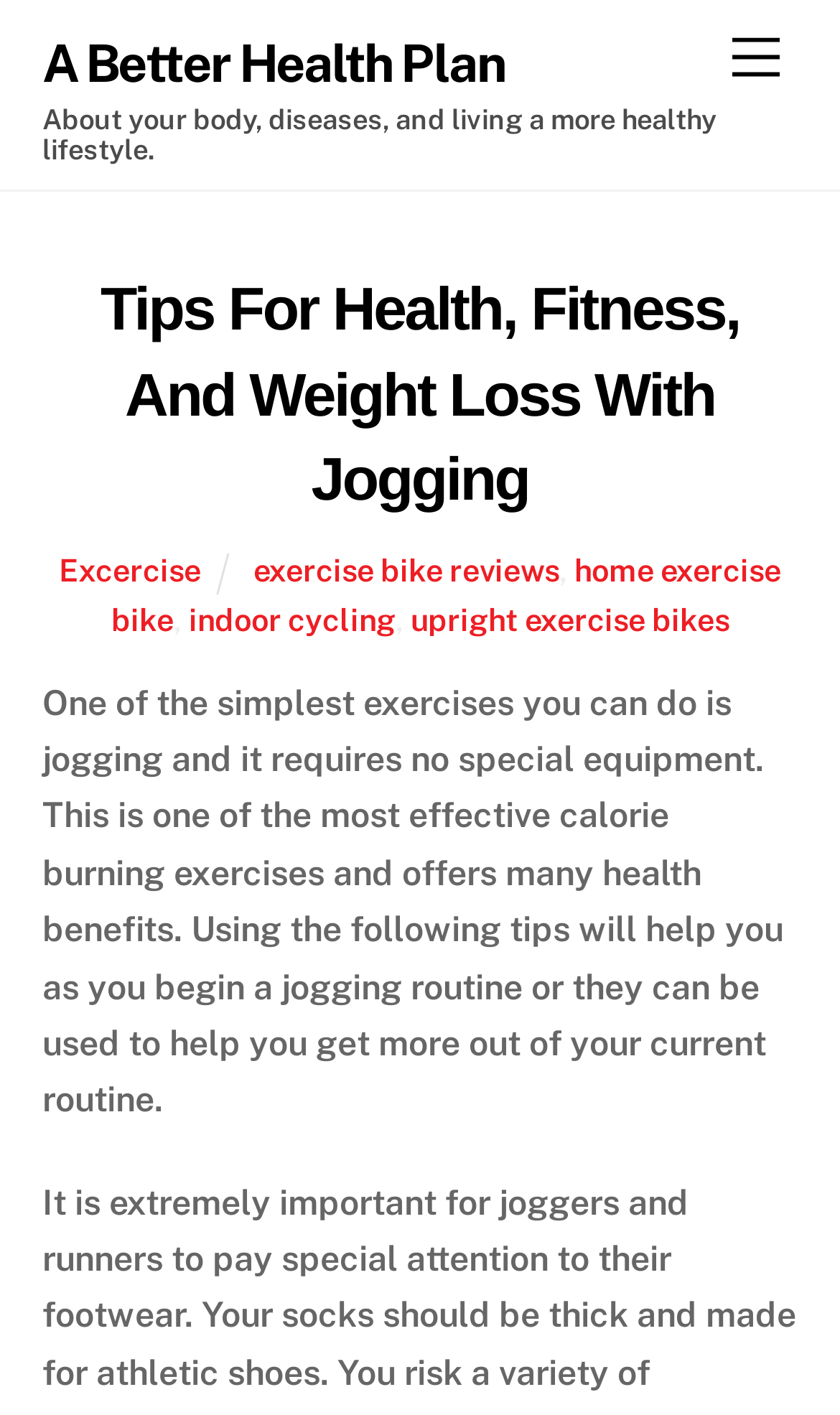What is the benefit of jogging mentioned on this webpage?
Refer to the screenshot and answer in one word or phrase.

Calorie burning